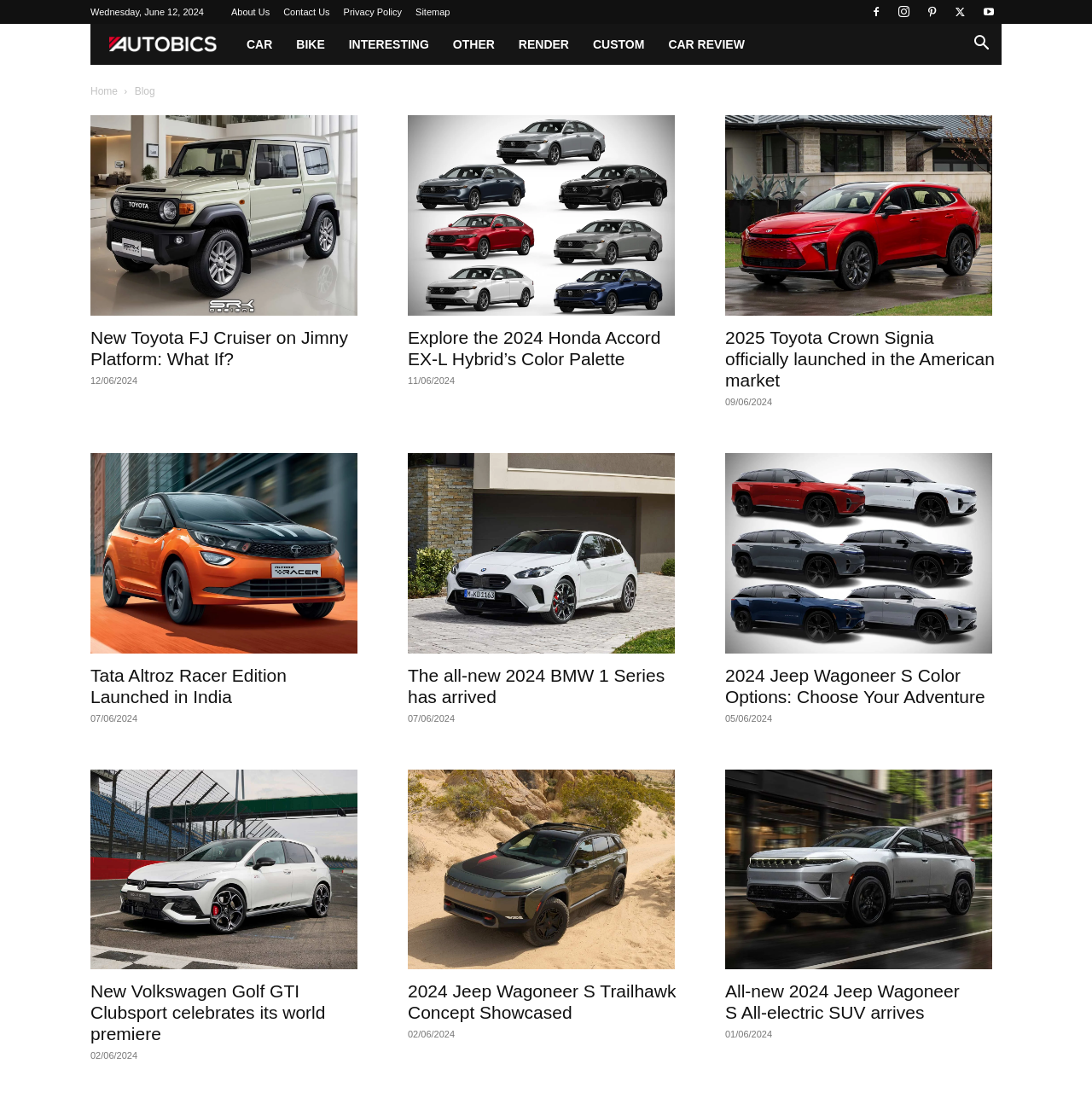Please determine the bounding box coordinates for the element with the description: "Car Review".

[0.601, 0.021, 0.693, 0.058]